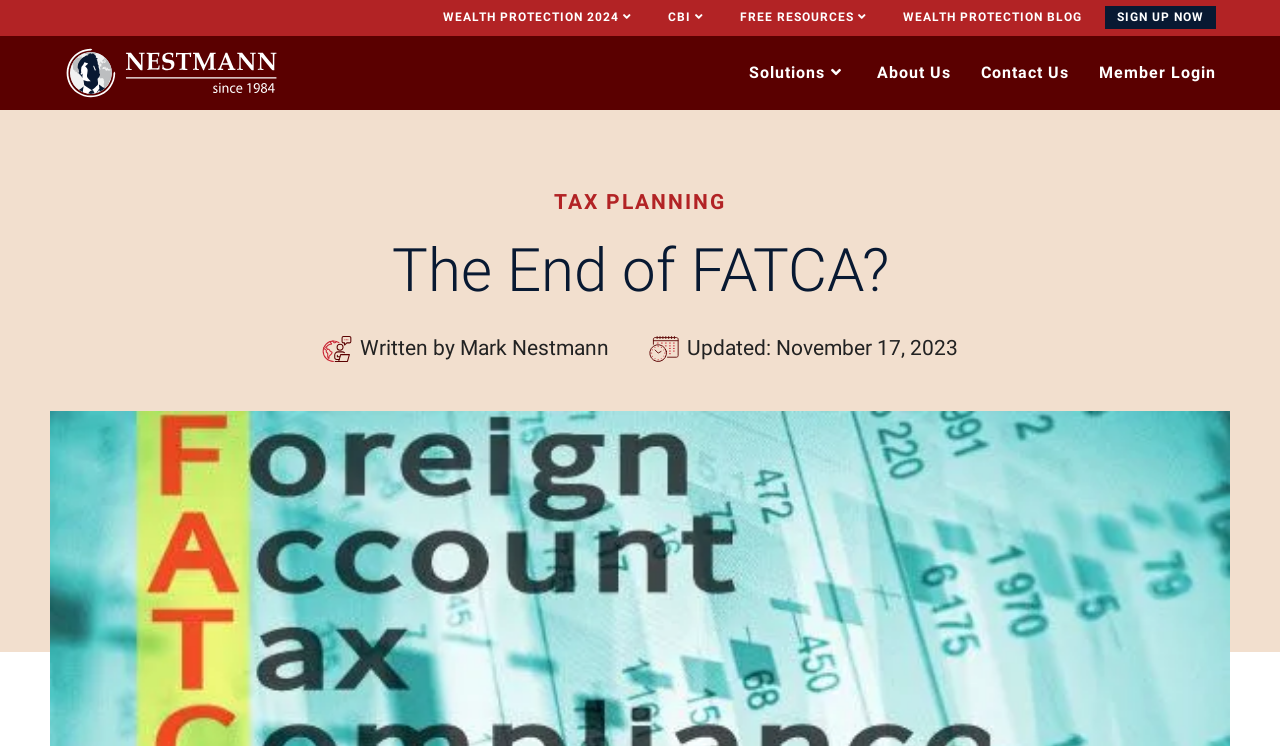Please determine the bounding box coordinates of the clickable area required to carry out the following instruction: "Visit The Nestmann Group". The coordinates must be four float numbers between 0 and 1, represented as [left, top, right, bottom].

[0.05, 0.081, 0.218, 0.112]